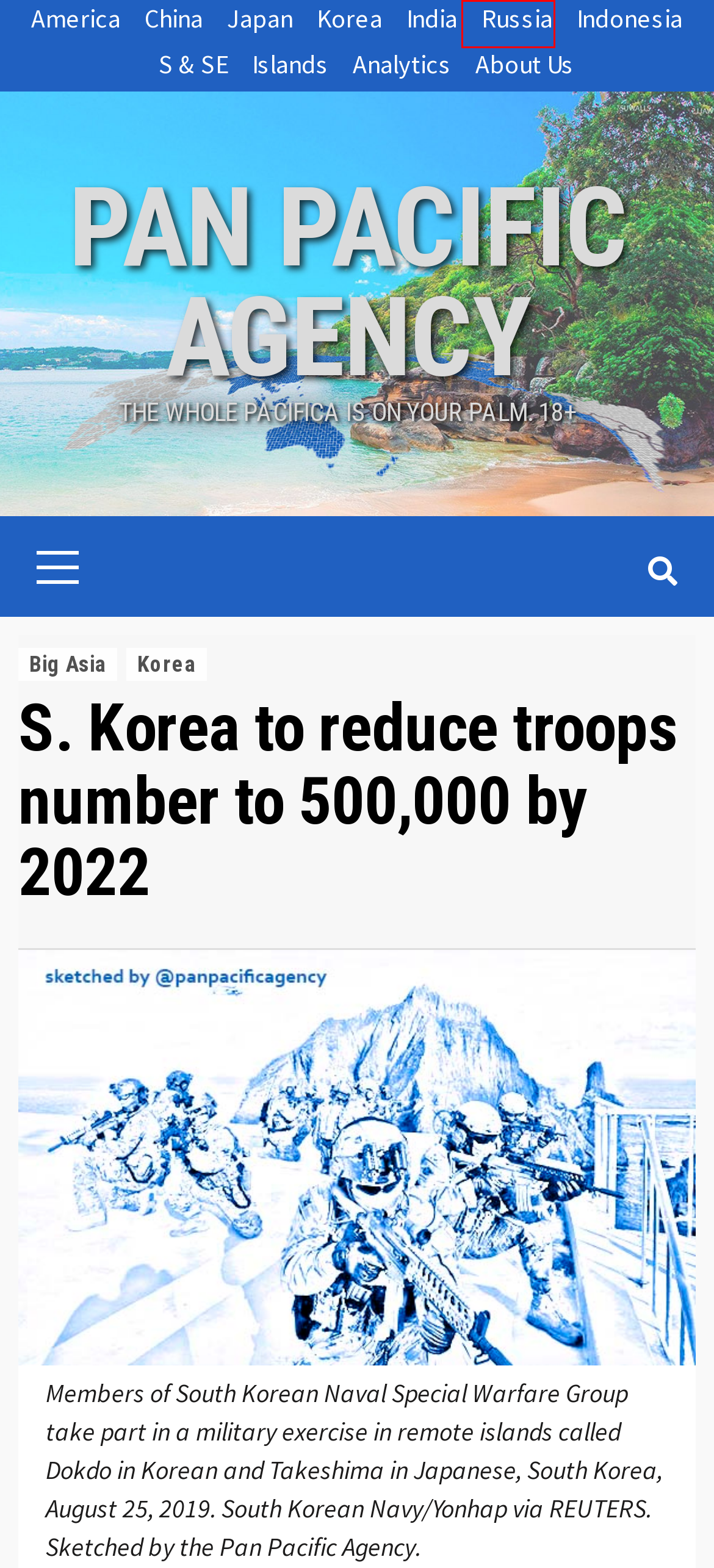Given a webpage screenshot with a red bounding box around a particular element, identify the best description of the new webpage that will appear after clicking on the element inside the red bounding box. Here are the candidates:
A. Big Asia – Pan Pacific Agency
B. About Us – Pan Pacific Agency
C. South & Southeast – Pan Pacific Agency
D. Australia & Islands – Pan Pacific Agency
E. Russia – Pan Pacific Agency
F. Japan – Pan Pacific Agency
G. Latest Asia Pacific News and Analytics – Pan Pacific Agency
H. India – Pan Pacific Agency

E